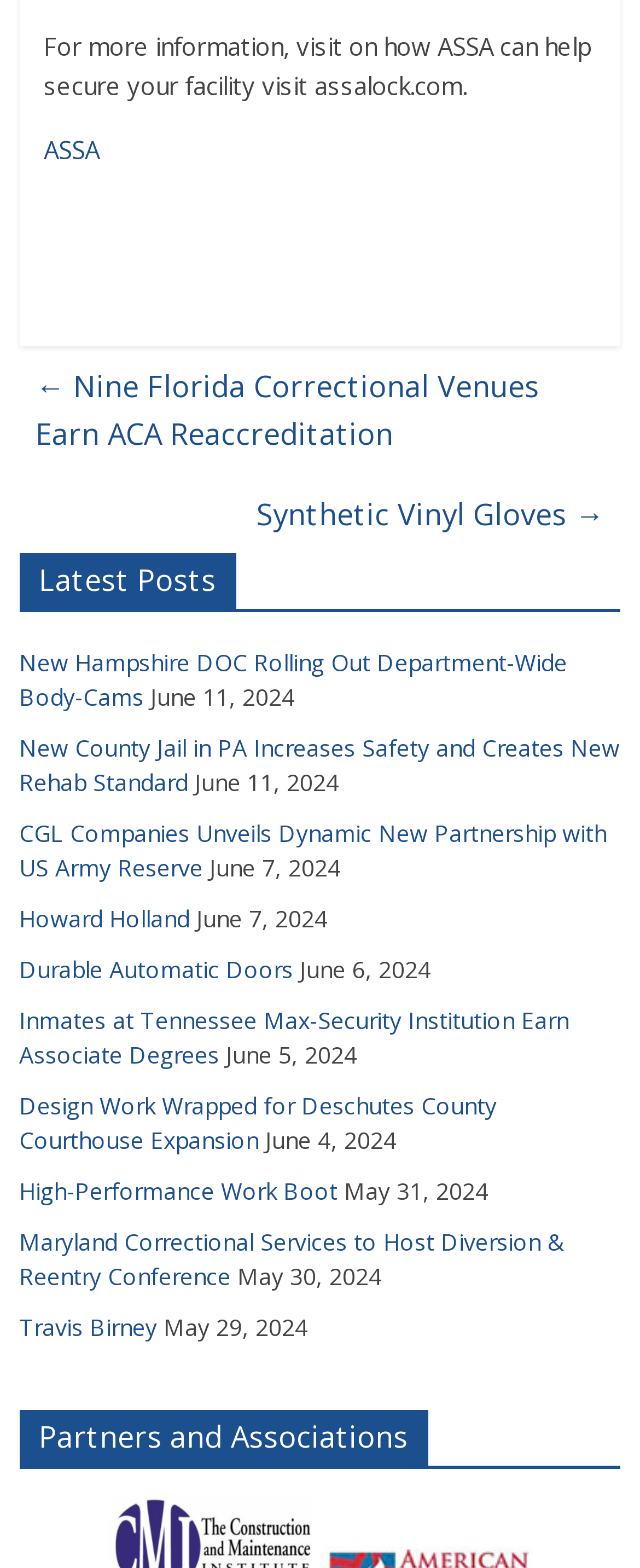Identify the bounding box coordinates for the UI element described as follows: "Howard Holland". Ensure the coordinates are four float numbers between 0 and 1, formatted as [left, top, right, bottom].

[0.03, 0.576, 0.297, 0.596]